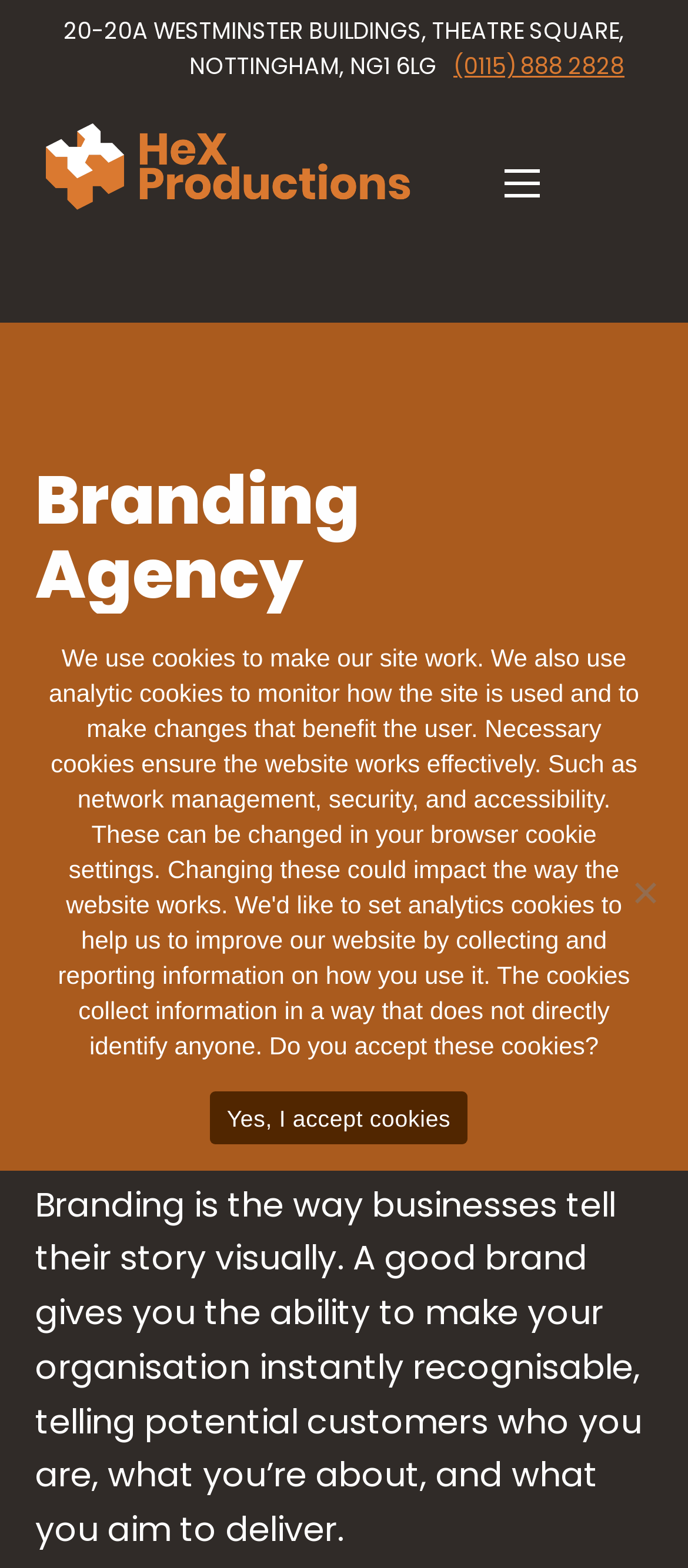What is located at the top right corner of the page?
Answer the question with detailed information derived from the image.

I found this by looking at the button element with the text 'Menu' and its bounding box coordinates, which indicate that it is located at the top right corner of the page.